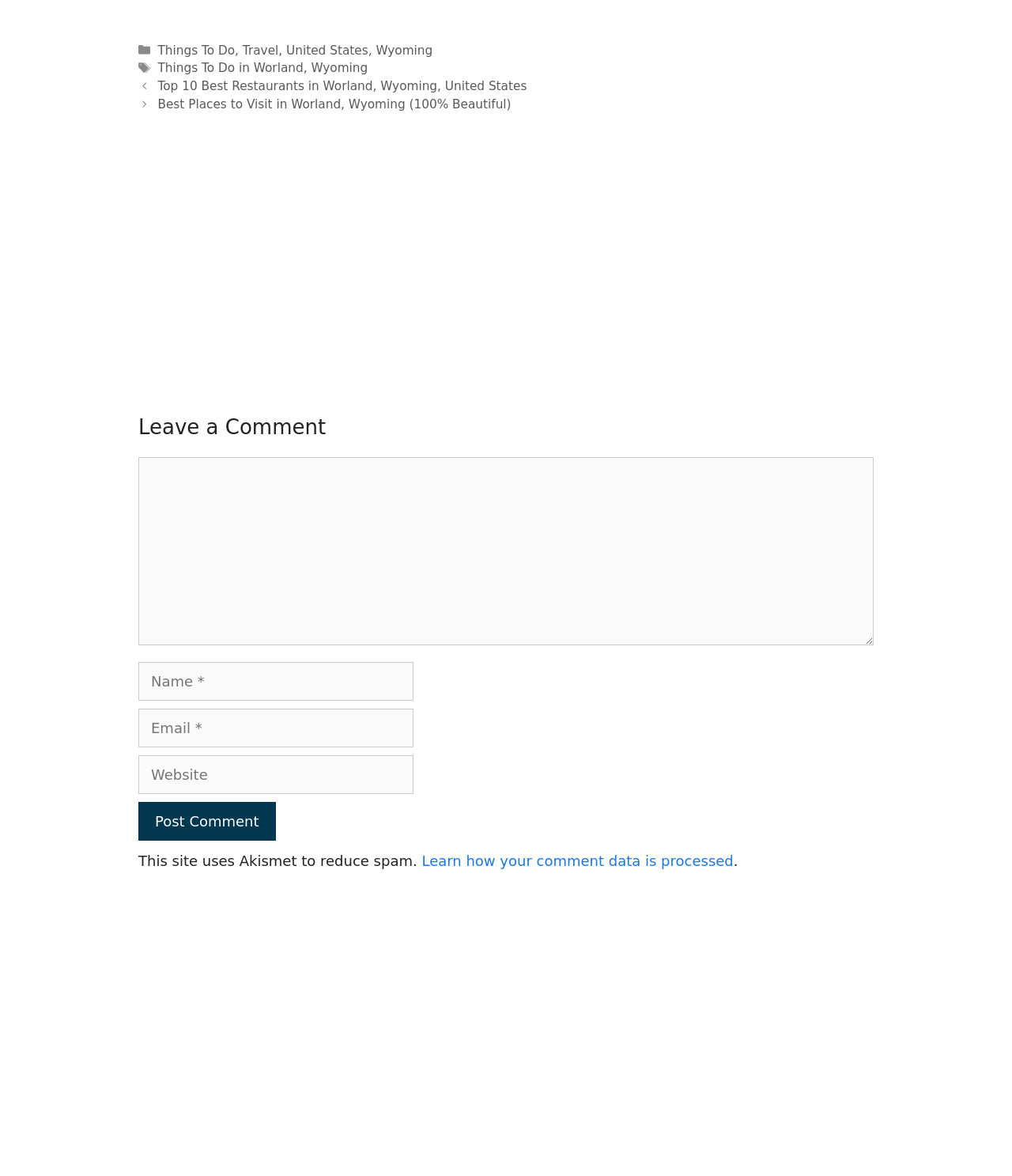What is the title of the first post?
Please provide a full and detailed response to the question.

I looked at the navigation section labeled 'Posts' and found the first post titled 'Top 10 Best Restaurants in Worland, Wyoming, United States', which is a link to the full article.